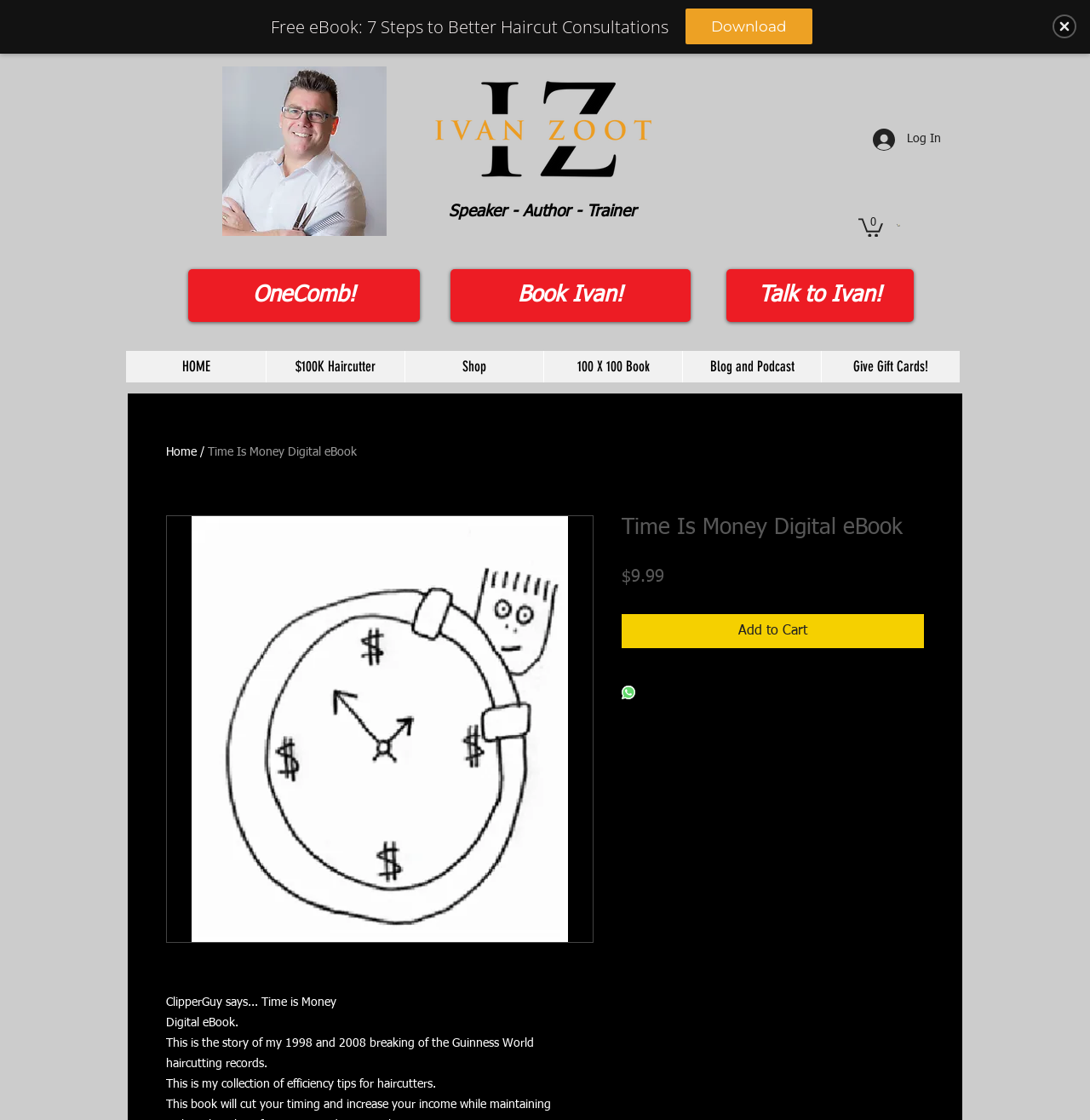What is the price of the eBook?
Please give a detailed and elaborate answer to the question.

The price of the eBook is mentioned as '$9.99' in the static text element with bounding box coordinates [0.57, 0.507, 0.609, 0.523]. This element is located below the heading 'Time Is Money Digital eBook'.